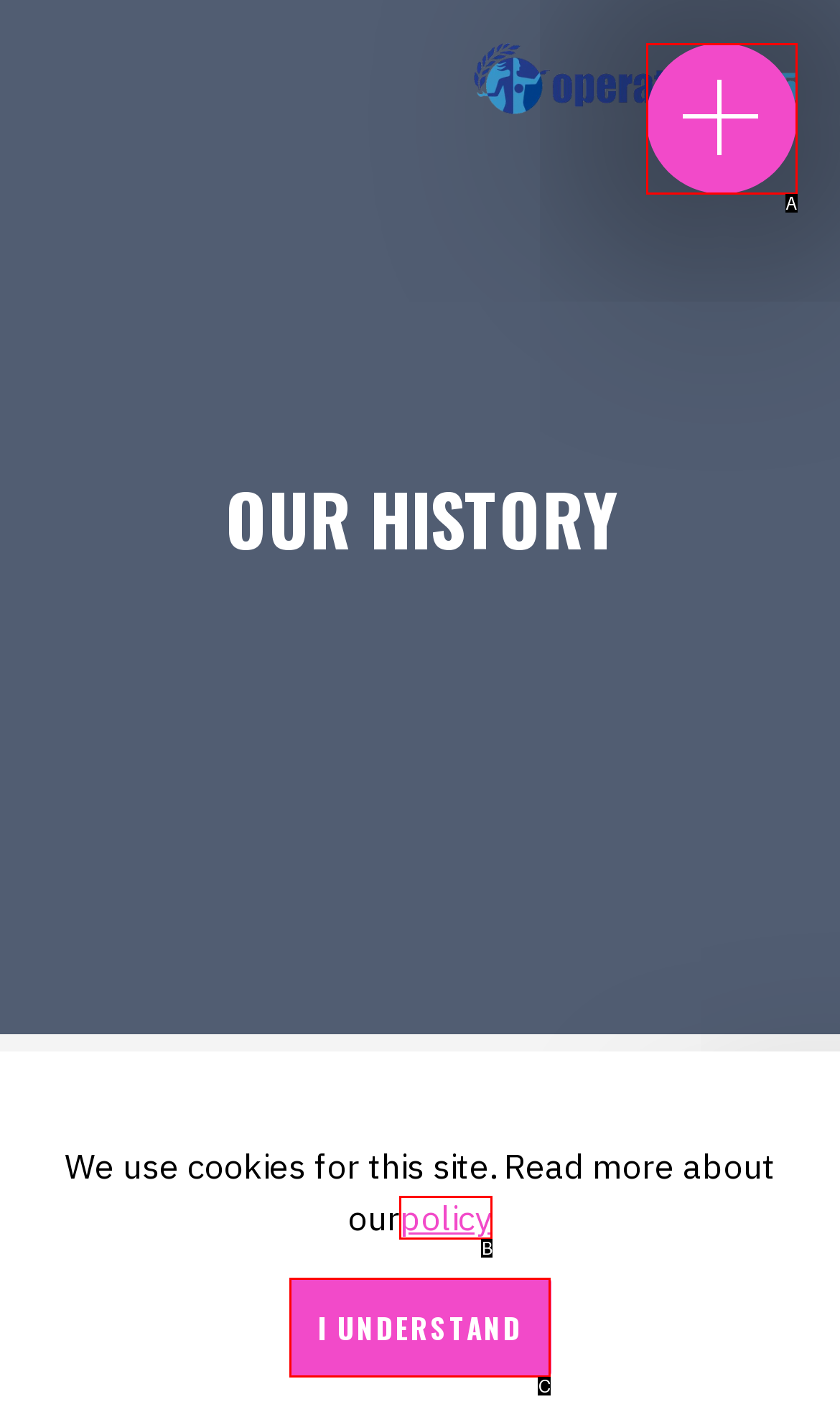Point out the option that aligns with the description: policy
Provide the letter of the corresponding choice directly.

B